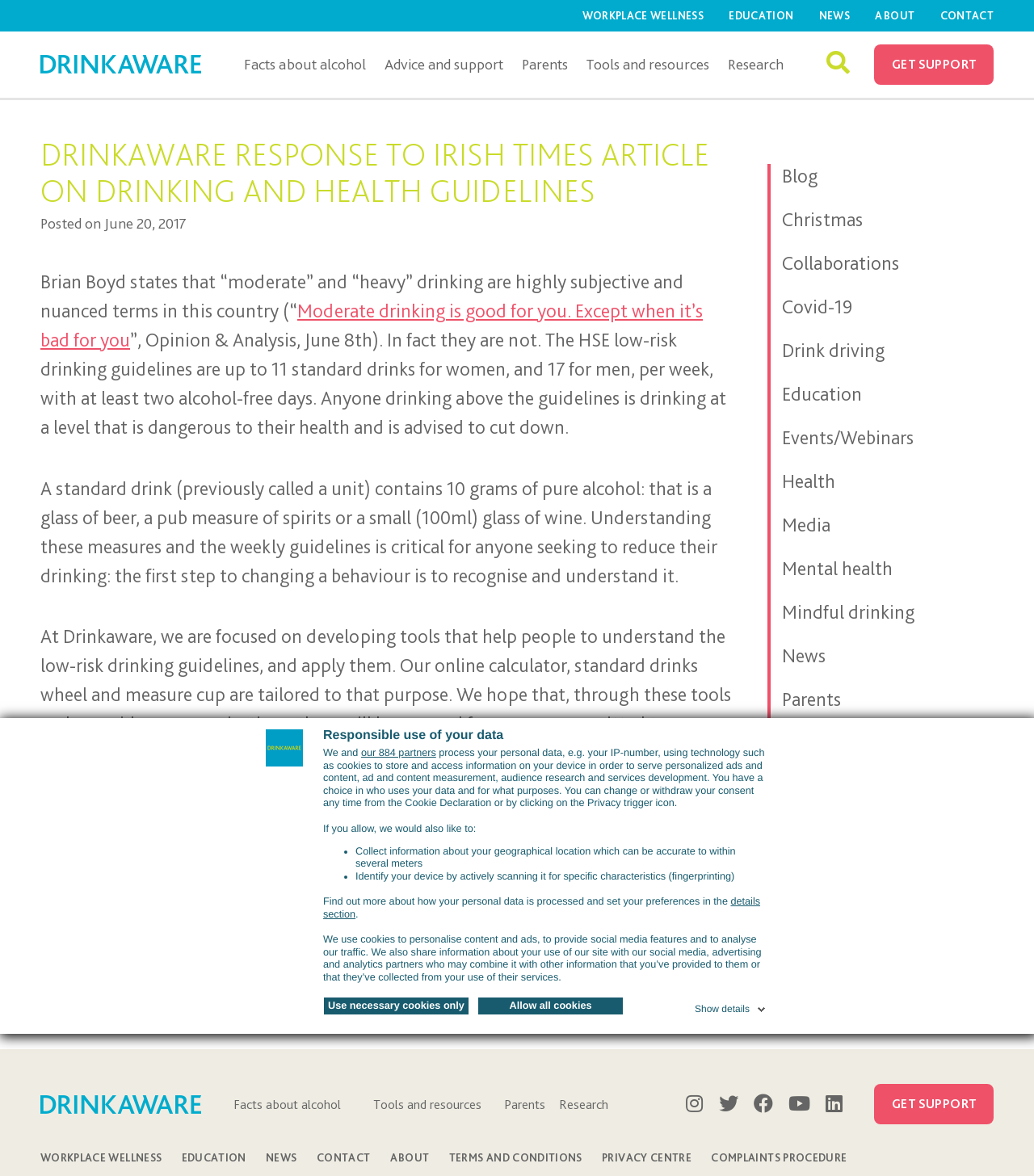What is the purpose of the standard drinks wheel?
Using the image provided, answer with just one word or phrase.

To help people understand low-risk drinking guidelines